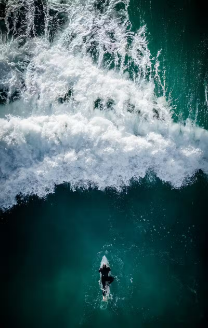Give a detailed account of the elements present in the image.

The image showcases a serene aerial view of a surfer riding a wave. The vibrant turquoise water contrasts beautifully with the white frothy crest of the wave, capturing the dynamic interaction between the ocean and the individual. This captivating snapshot reflects the passion for surfing, highlighting a connection to island life and the water—elements that resonate deeply with Simon Brewer, a dedicated advocate for surfing, as he aims to support British surfing's aspirations on the Olympic stage. The perspective invites viewers to appreciate not just the thrill of the sport, but also the tranquility found in the ocean's embrace.